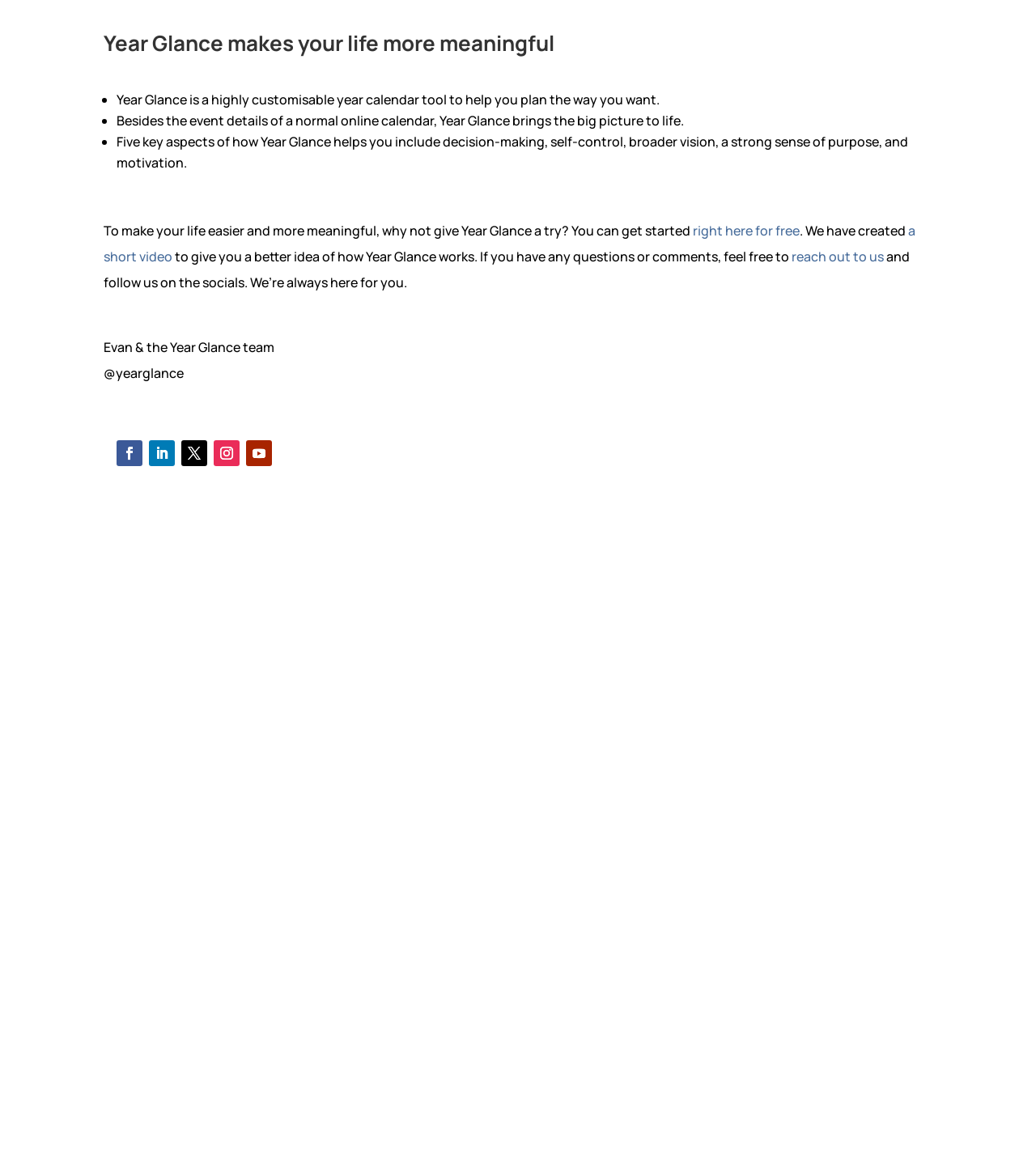What is the purpose of Year Glance?
Examine the image and provide an in-depth answer to the question.

Based on the webpage content, Year Glance is a highly customizable year calendar tool that helps users plan their life in a more meaningful way. It brings the big picture to life and helps with decision-making, self-control, broader vision, a strong sense of purpose, and motivation.